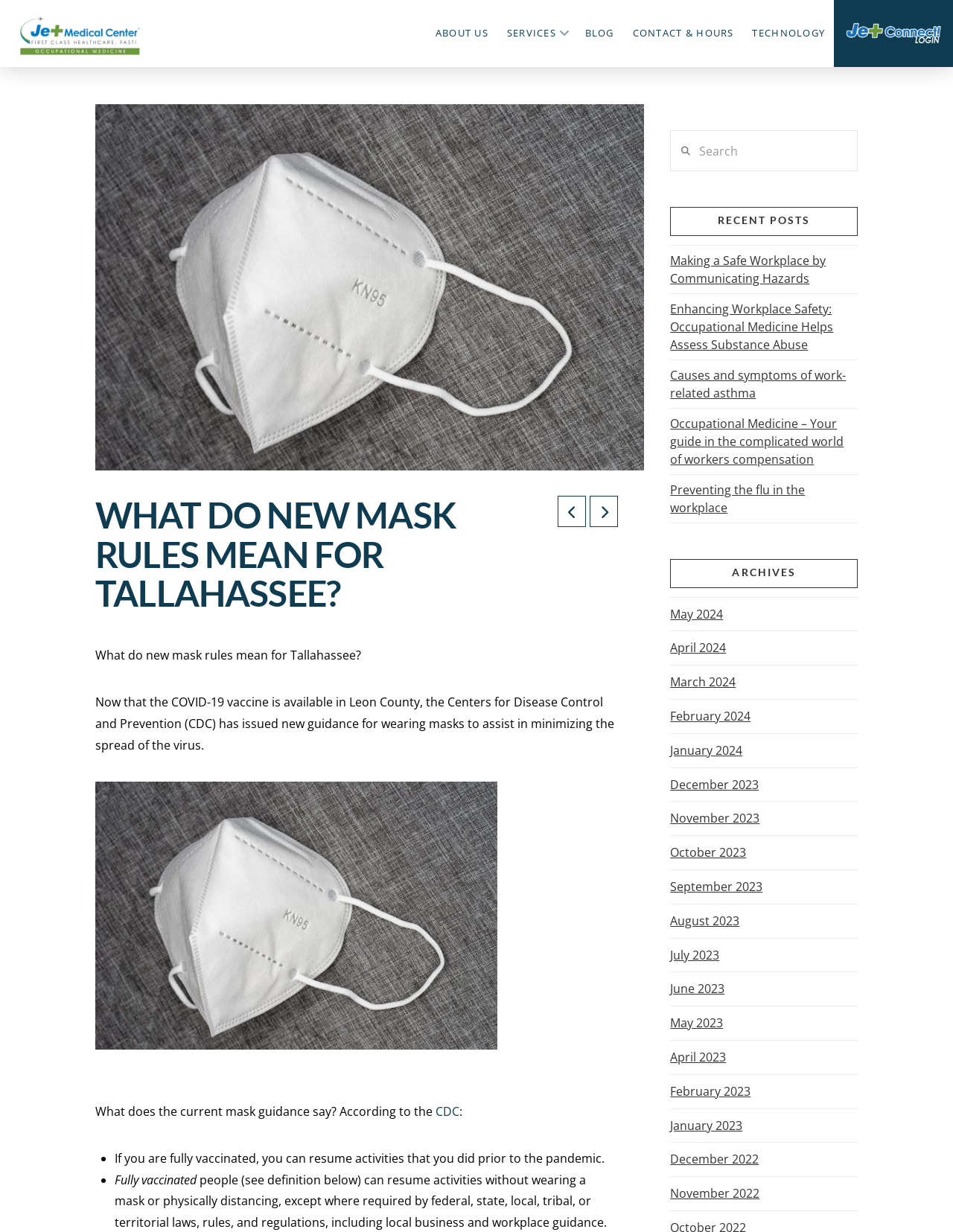Identify the bounding box coordinates for the UI element described as: "January 2024". The coordinates should be provided as four floats between 0 and 1: [left, top, right, bottom].

[0.703, 0.596, 0.779, 0.623]